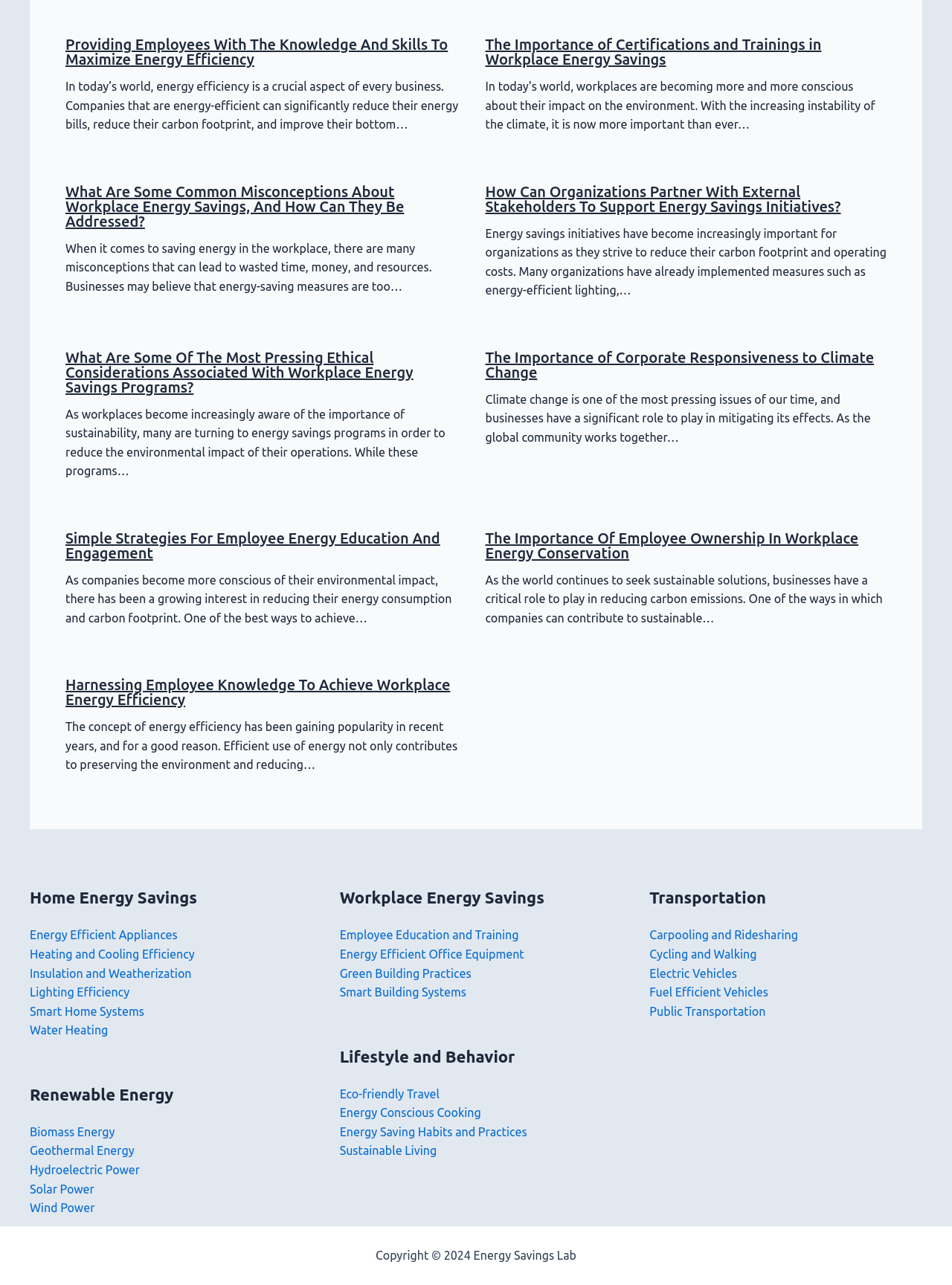What is the main topic of this webpage?
Please provide a comprehensive answer based on the information in the image.

Based on the headings and content of the webpage, it appears that the main topic is energy savings, with various subtopics related to workplace energy savings, renewable energy, and lifestyle changes.